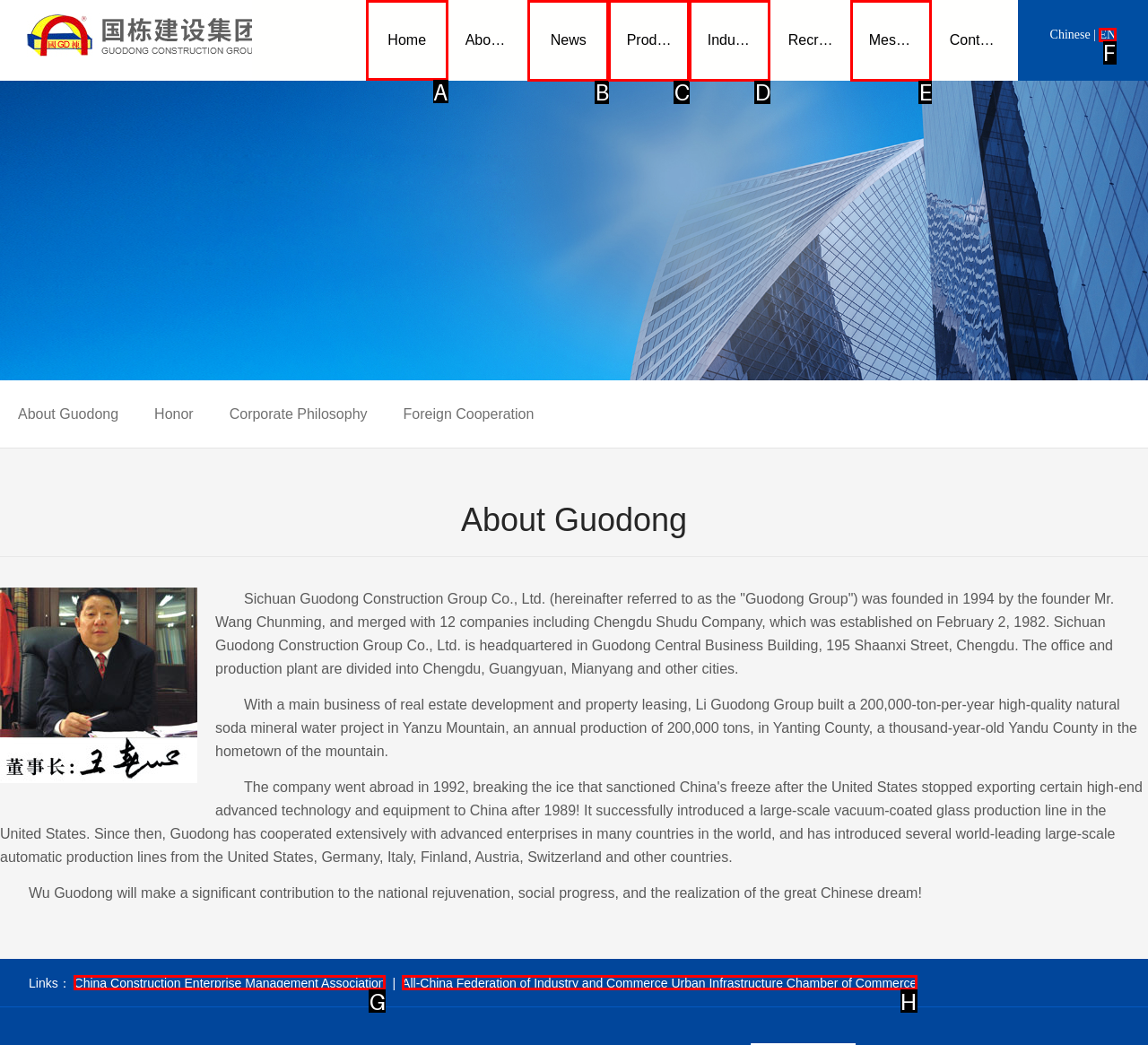Indicate the HTML element to be clicked to accomplish this task: Click the Home link Respond using the letter of the correct option.

A